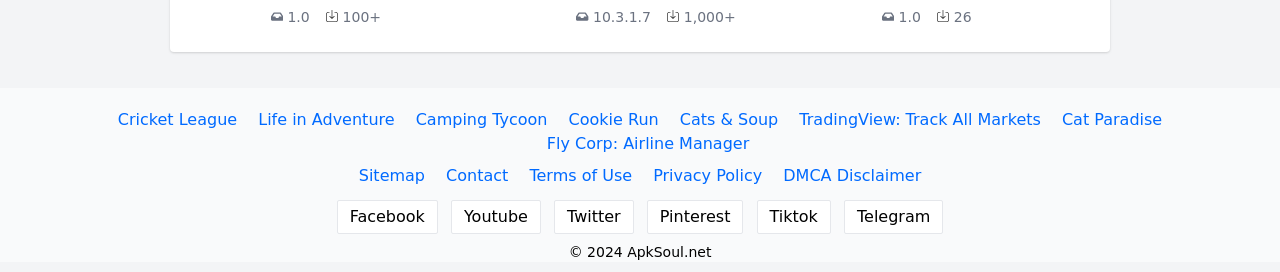What is the version number of the first item?
Look at the image and construct a detailed response to the question.

I looked at the first item on the webpage, which has an image and a text '10.3.1.7' next to it, indicating the version number.